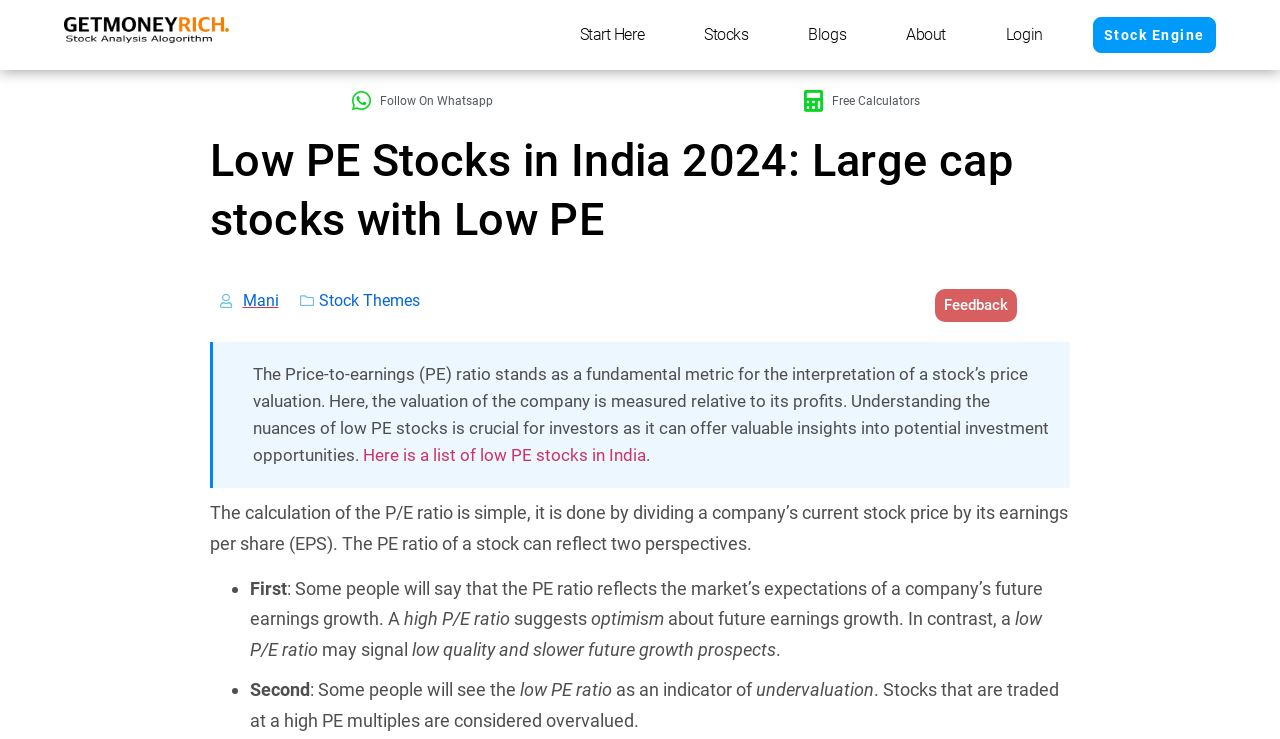Please specify the bounding box coordinates of the area that should be clicked to accomplish the following instruction: "Click on the 'Low PE Stocks in India 2024' heading". The coordinates should consist of four float numbers between 0 and 1, i.e., [left, top, right, bottom].

[0.164, 0.179, 0.836, 0.337]